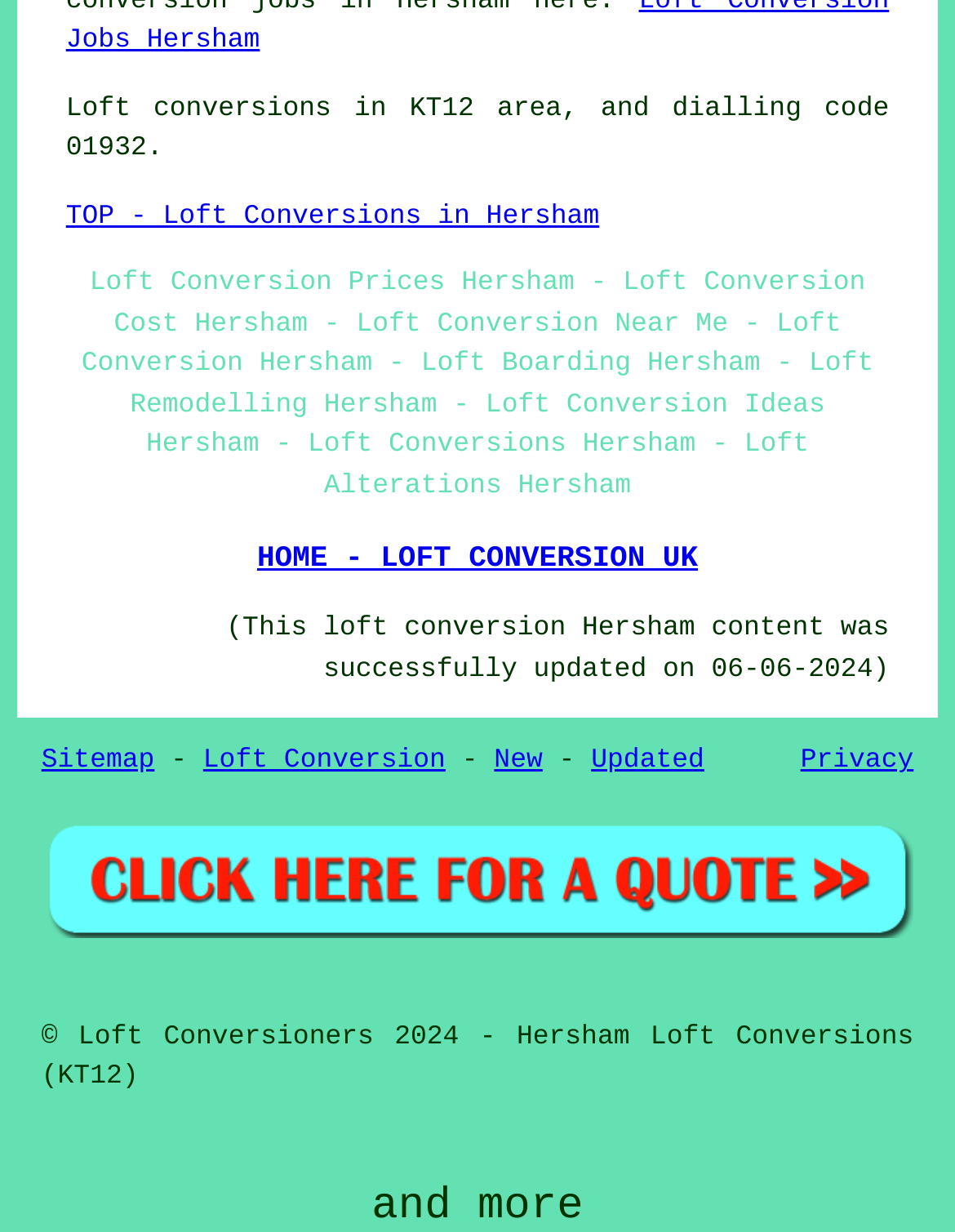Pinpoint the bounding box coordinates for the area that should be clicked to perform the following instruction: "Visit Fresh Films Instagram".

None